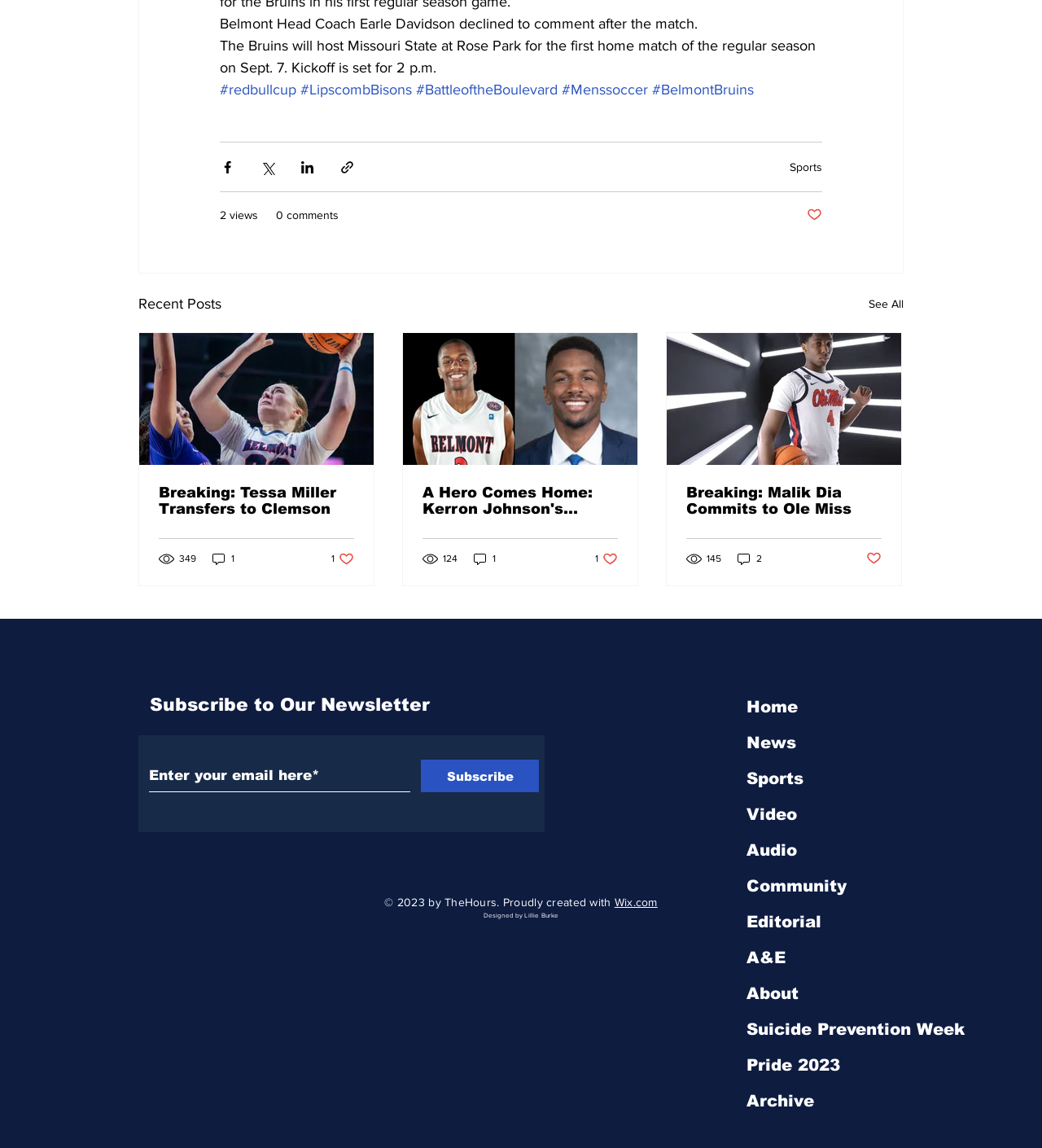Using the details in the image, give a detailed response to the question below:
How many comments does the third article have?

The third article has a link '2 comments' which indicates the number of comments it has.